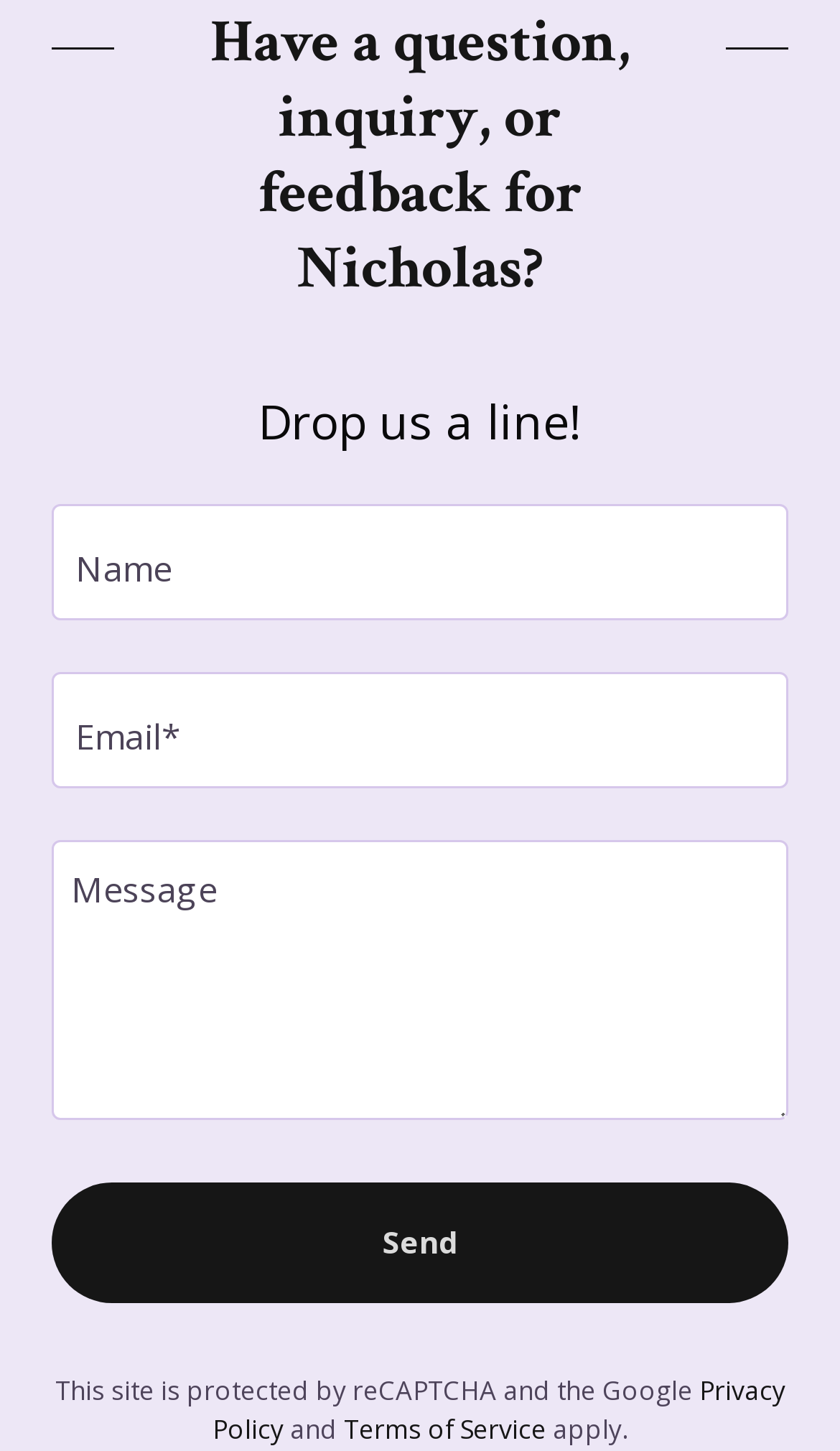What is the function of the 'Send' button?
Based on the image, please offer an in-depth response to the question.

The 'Send' button is located below the textboxes, implying that it is used to submit the inputted information. The button's position and label suggest that it is used to send the query or feedback to Nicholas.